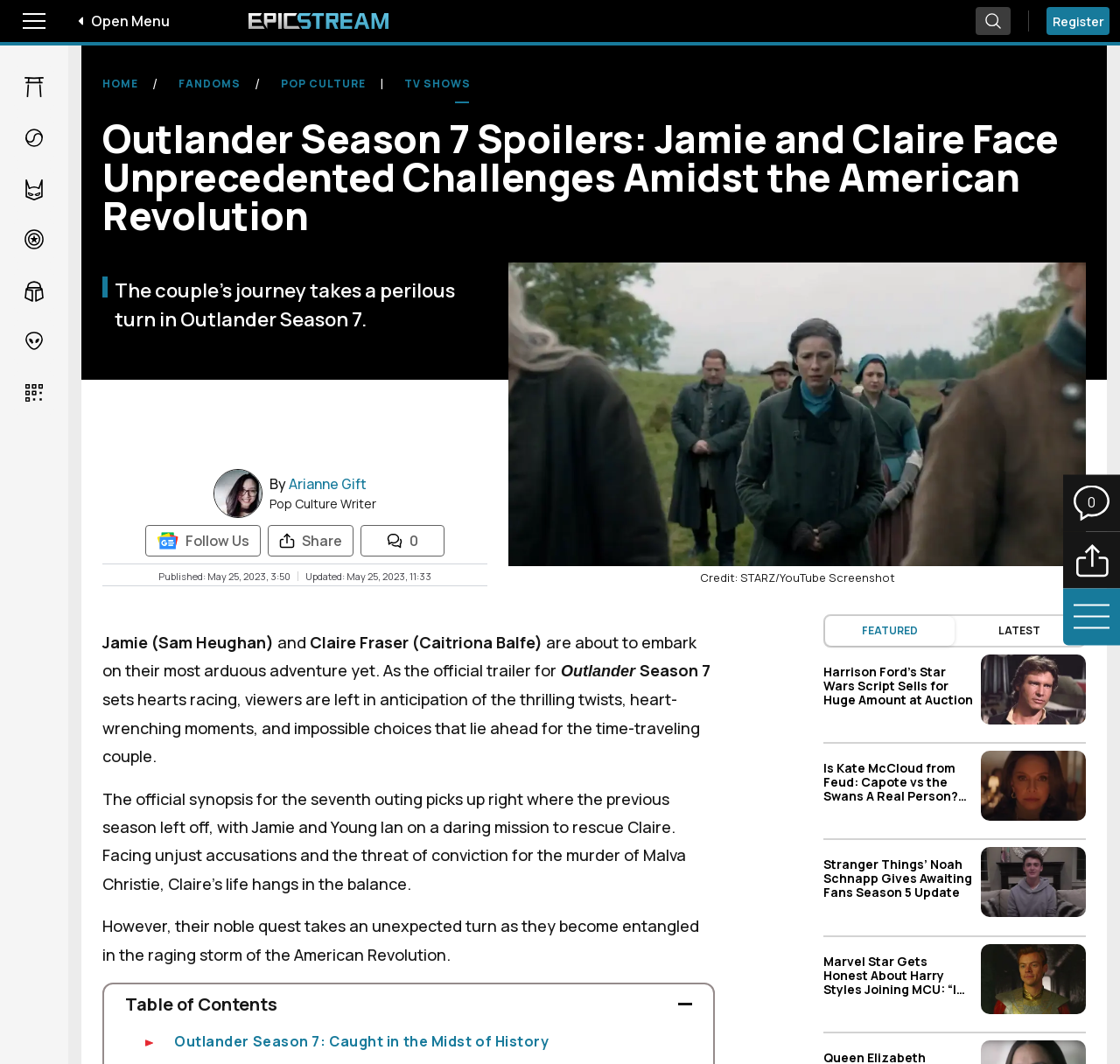Please respond in a single word or phrase: 
How many images are in the article?

7